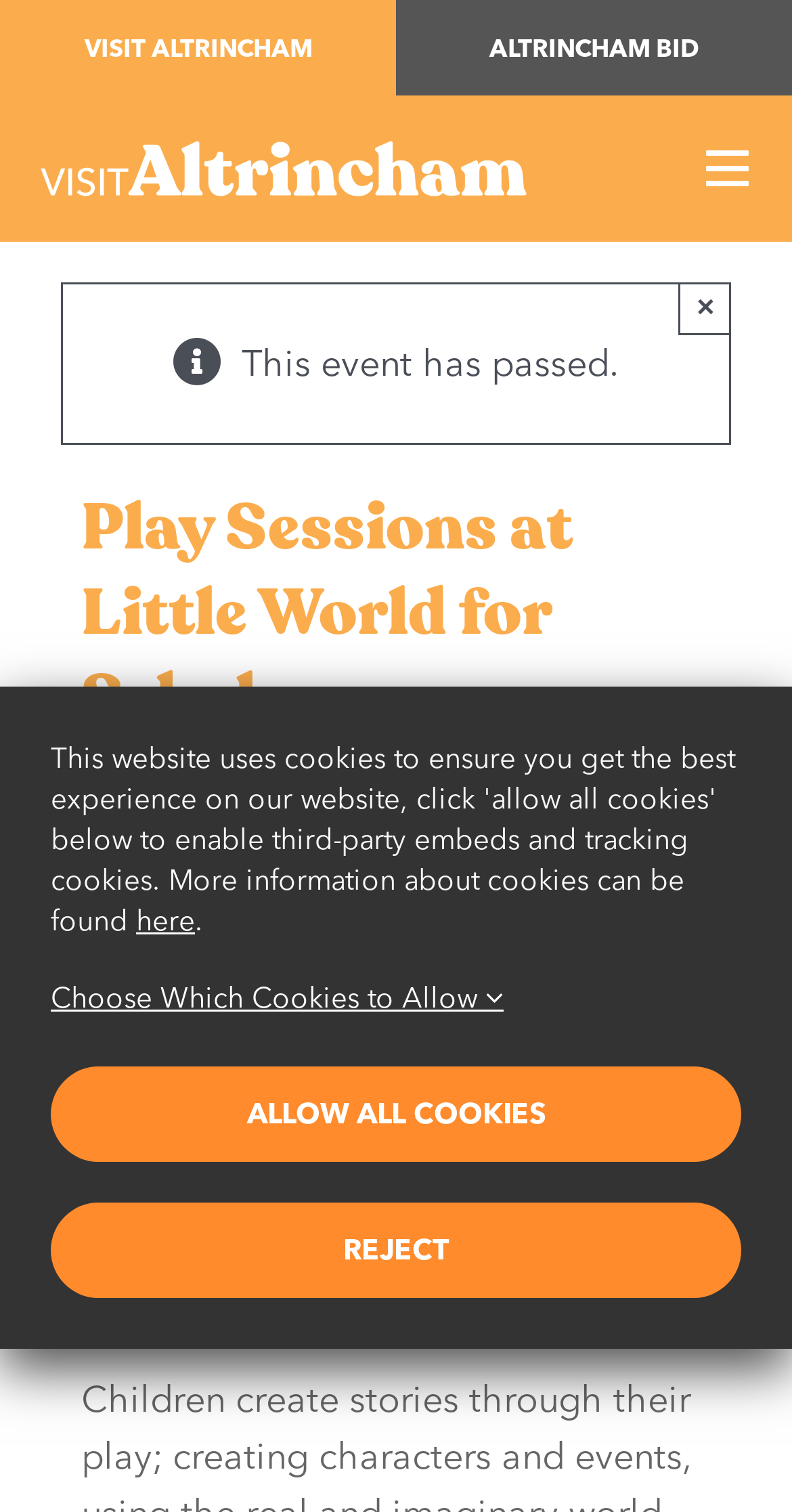Respond with a single word or phrase to the following question: What is the name of the organization offering play sessions?

Little World for Scholars